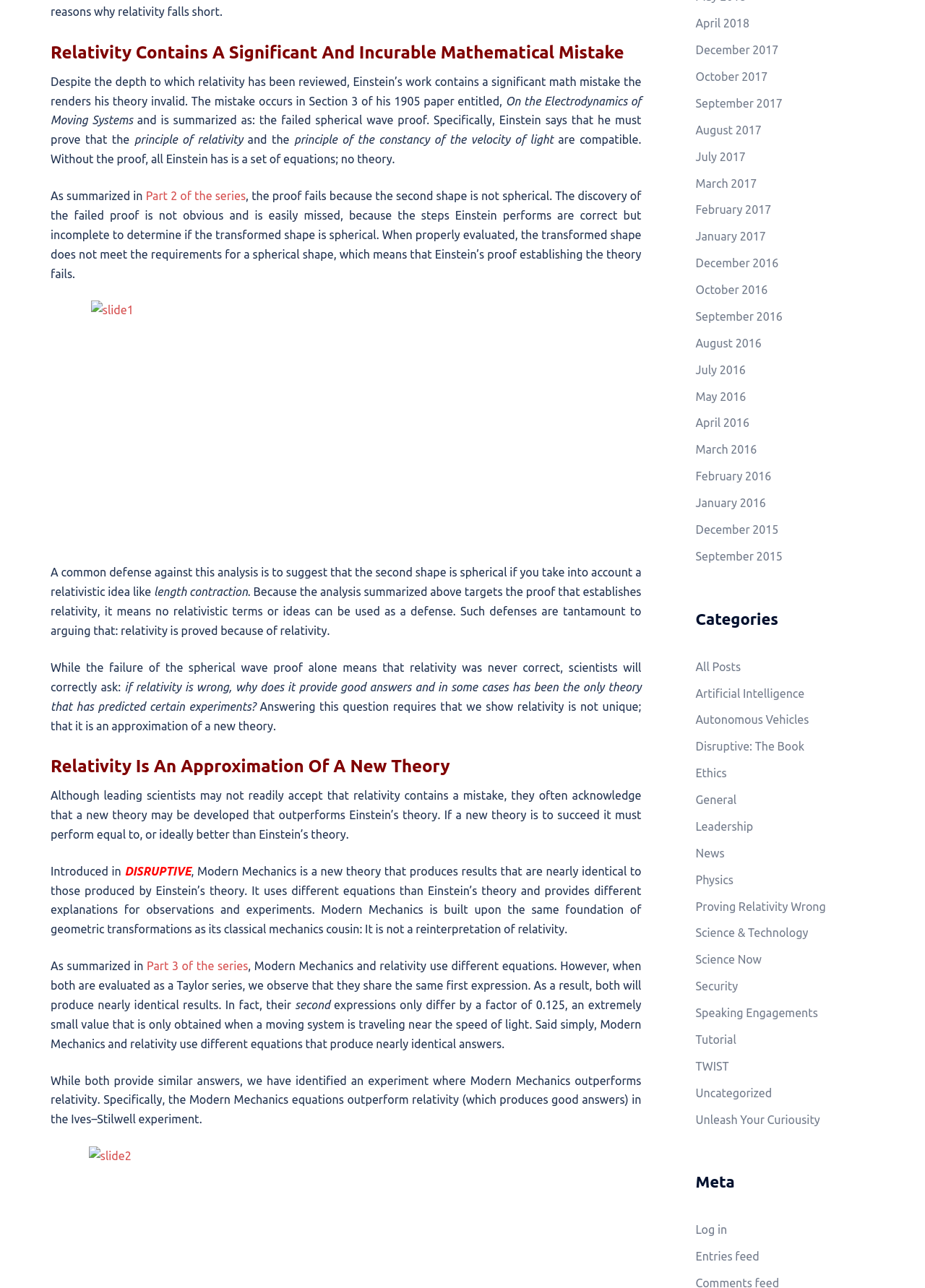Answer the question below using just one word or a short phrase: 
What is the experiment where Modern Mechanics outperforms relativity?

Ives-Stilwell experiment